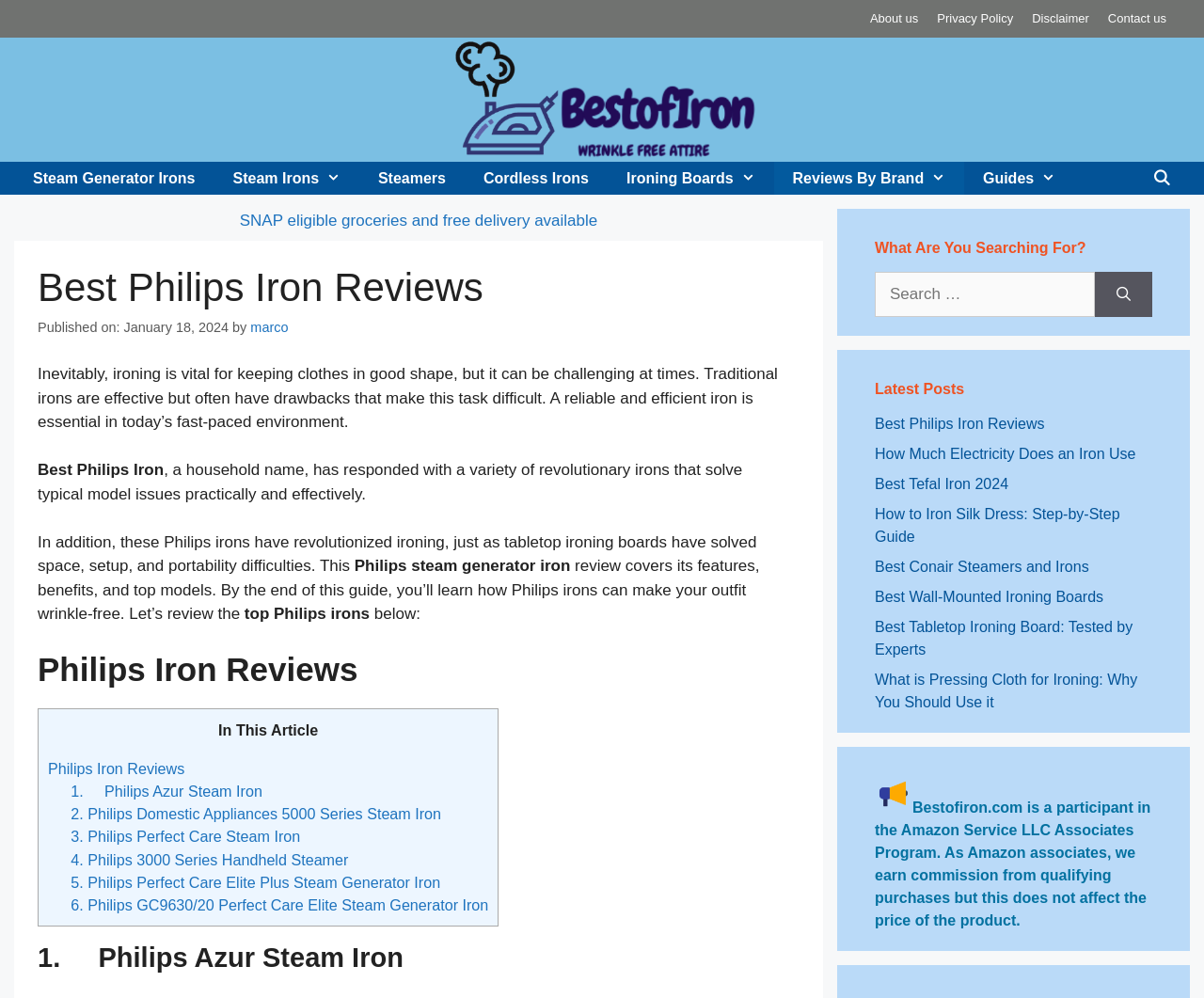Please provide a comprehensive response to the question below by analyzing the image: 
How many latest posts are listed?

I counted the number of links under the 'Latest Posts' heading, which are 8, indicating that 8 latest posts are listed.